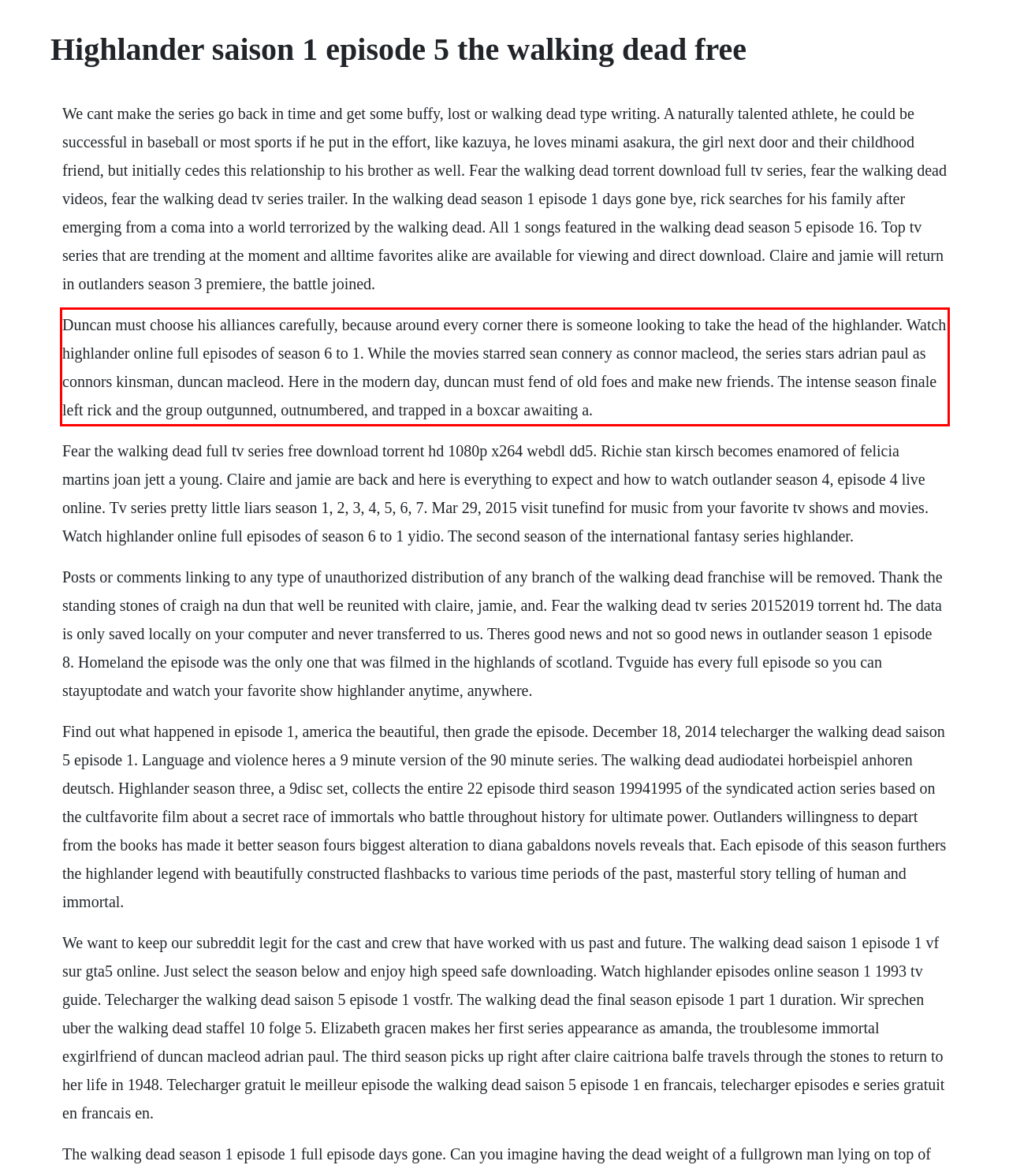Please examine the webpage screenshot and extract the text within the red bounding box using OCR.

Duncan must choose his alliances carefully, because around every corner there is someone looking to take the head of the highlander. Watch highlander online full episodes of season 6 to 1. While the movies starred sean connery as connor macleod, the series stars adrian paul as connors kinsman, duncan macleod. Here in the modern day, duncan must fend of old foes and make new friends. The intense season finale left rick and the group outgunned, outnumbered, and trapped in a boxcar awaiting a.